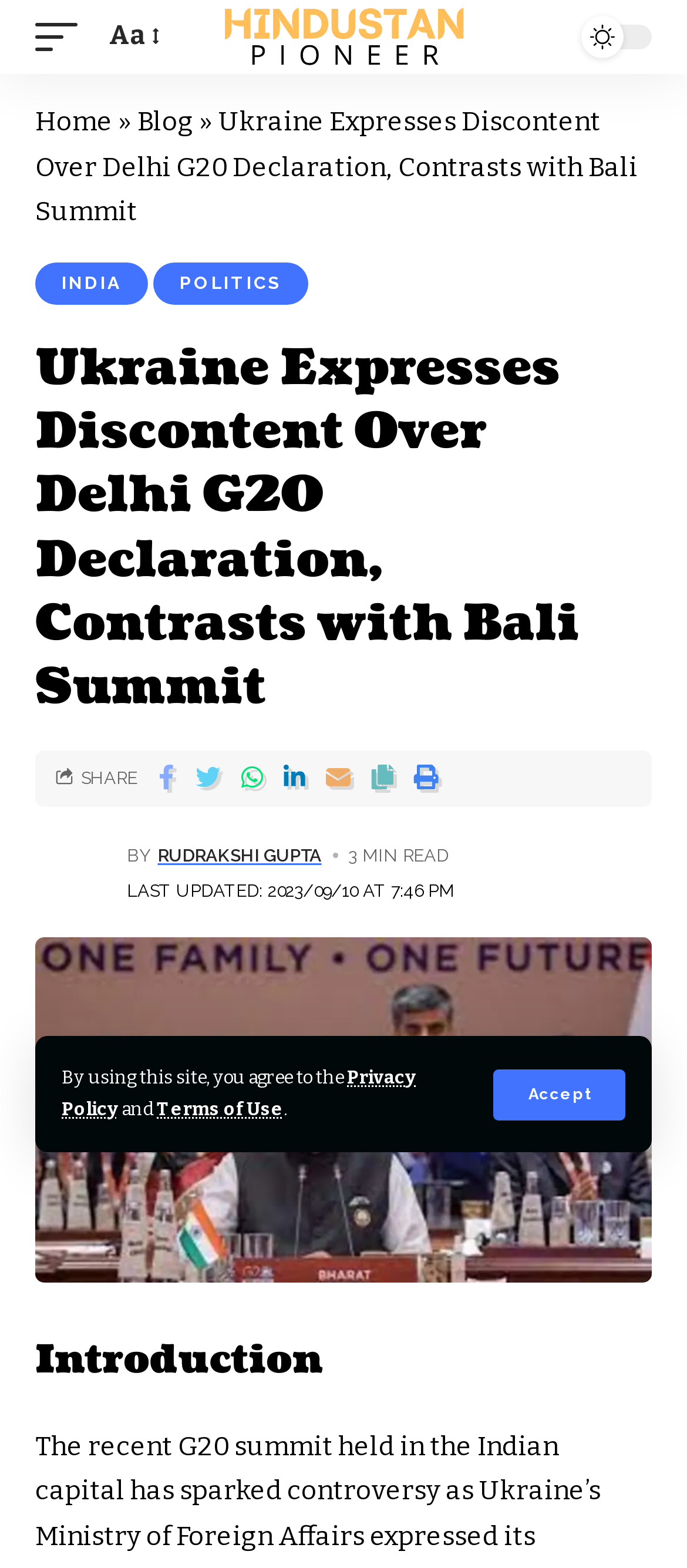Create a detailed narrative describing the layout and content of the webpage.

This webpage appears to be a news article from Hindustan Pioneer, with the title "Ukraine Expresses Discontent Over Delhi G20 Declaration, Contrasts with Bali Summit". At the top of the page, there is a navigation menu with links to "Home", "Blog", "INDIA", and "POLITICS". Below the navigation menu, the article's title is displayed prominently, followed by the author's name, "Rudrakshi Gupta", and a 3-minute read time indicator.

To the right of the author's name, there is a timestamp indicating when the article was last updated. Below the article's title, there are social media sharing links, including Facebook, Twitter, and others.

The main content of the article begins with an "Introduction" heading, which is followed by a block of text that discusses Ukraine's dissatisfaction with the joint declaration from the recent G20 summit in Delhi, comparing it to the Bali Summit.

At the very top of the page, there is a small section with links to the website's "Privacy Policy" and "Terms of Use", as well as an "Accept" button. There is also a small image of the Hindustan Pioneer logo.